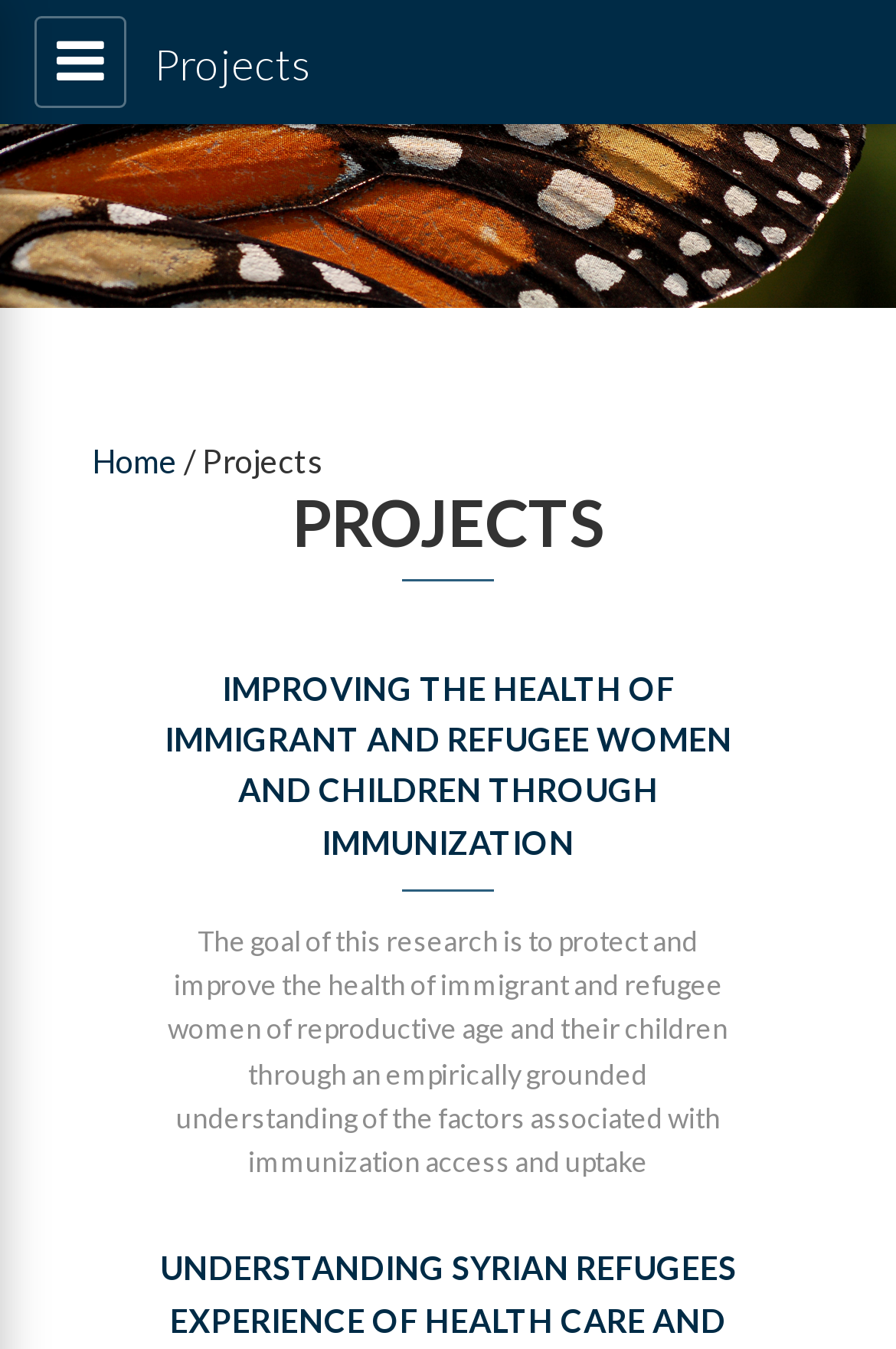What is the focus of the research mentioned on this webpage?
Respond to the question with a single word or phrase according to the image.

Immunization access and uptake